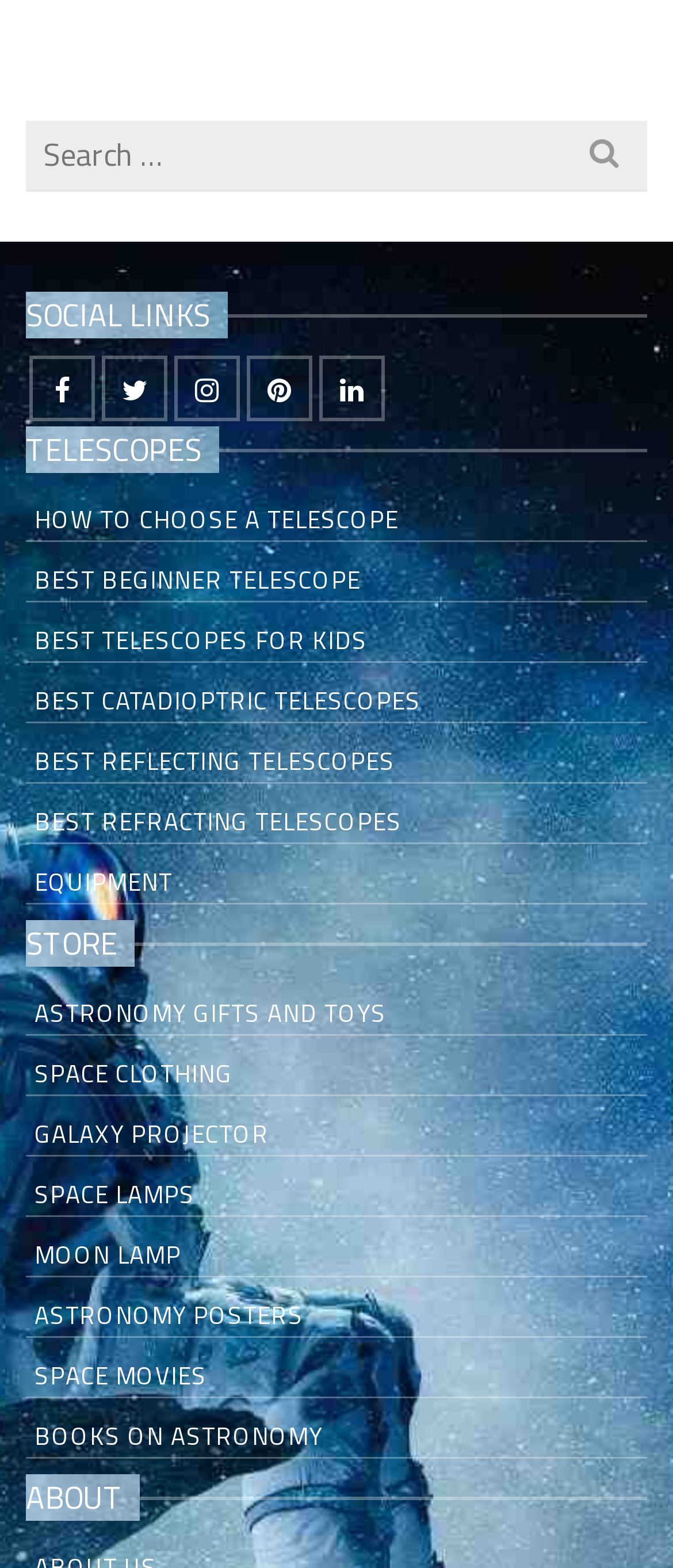Please identify the bounding box coordinates of the region to click in order to complete the given instruction: "Visit Facebook". The coordinates should be four float numbers between 0 and 1, i.e., [left, top, right, bottom].

[0.044, 0.227, 0.141, 0.269]